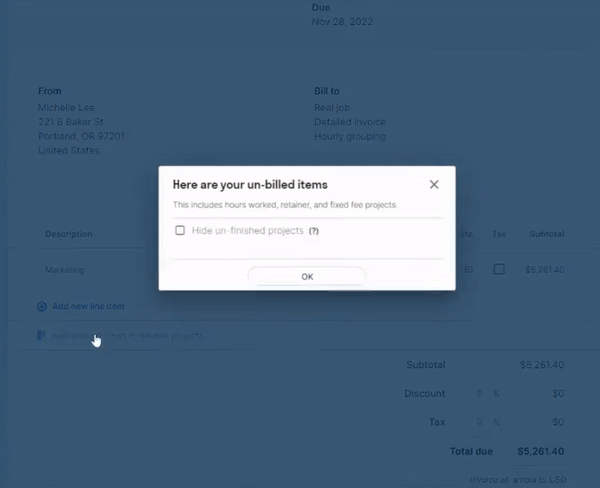Elaborate on all the key elements and details present in the image.

The image depicts a user interface for an invoicing application showing a modal popup titled "Here are your un-billed items." The popup informs the user that it includes hours worked, retainers, and fixed fee projects. The interface features a checkbox labeled "Hide un-finished projects" that users can select, allowing them to customize their view of un-billed items. Below the checkbox is an "OK" button for confirming the selection. 

The background of the interface includes details of an invoice, featuring sections such as "From," "Bill to," "Due," and line items with descriptions. The total amount due is clearly displayed as $5,261.40, indicating a subtotal before any potential discounts or taxes. This visual representation serves to streamline the invoicing process by clearly distinguishing un-billed items from finalized invoices, facilitating better project management and billing accuracy.